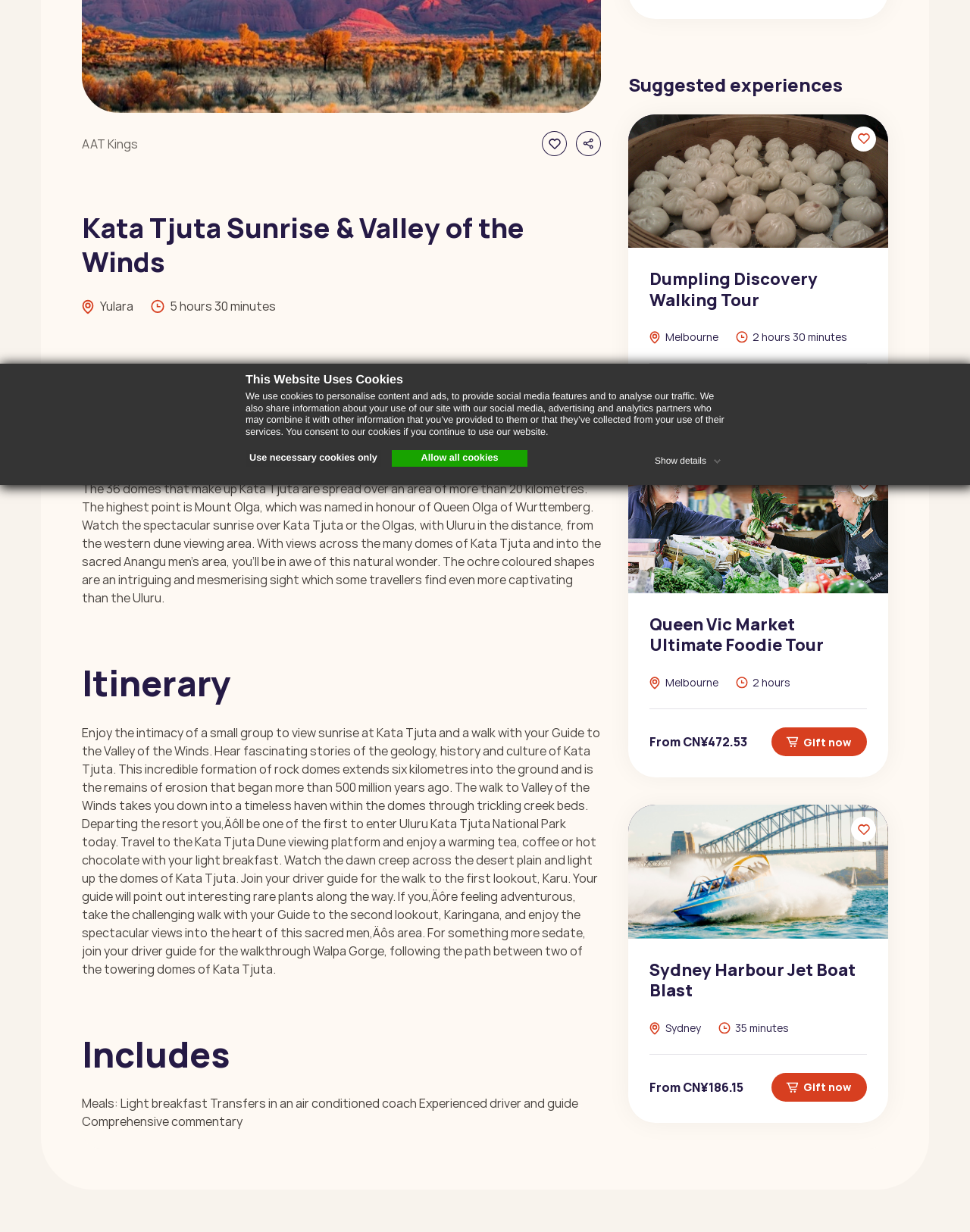Determine the bounding box for the UI element described here: "View all 3 countries".

[0.084, 0.783, 0.198, 0.797]